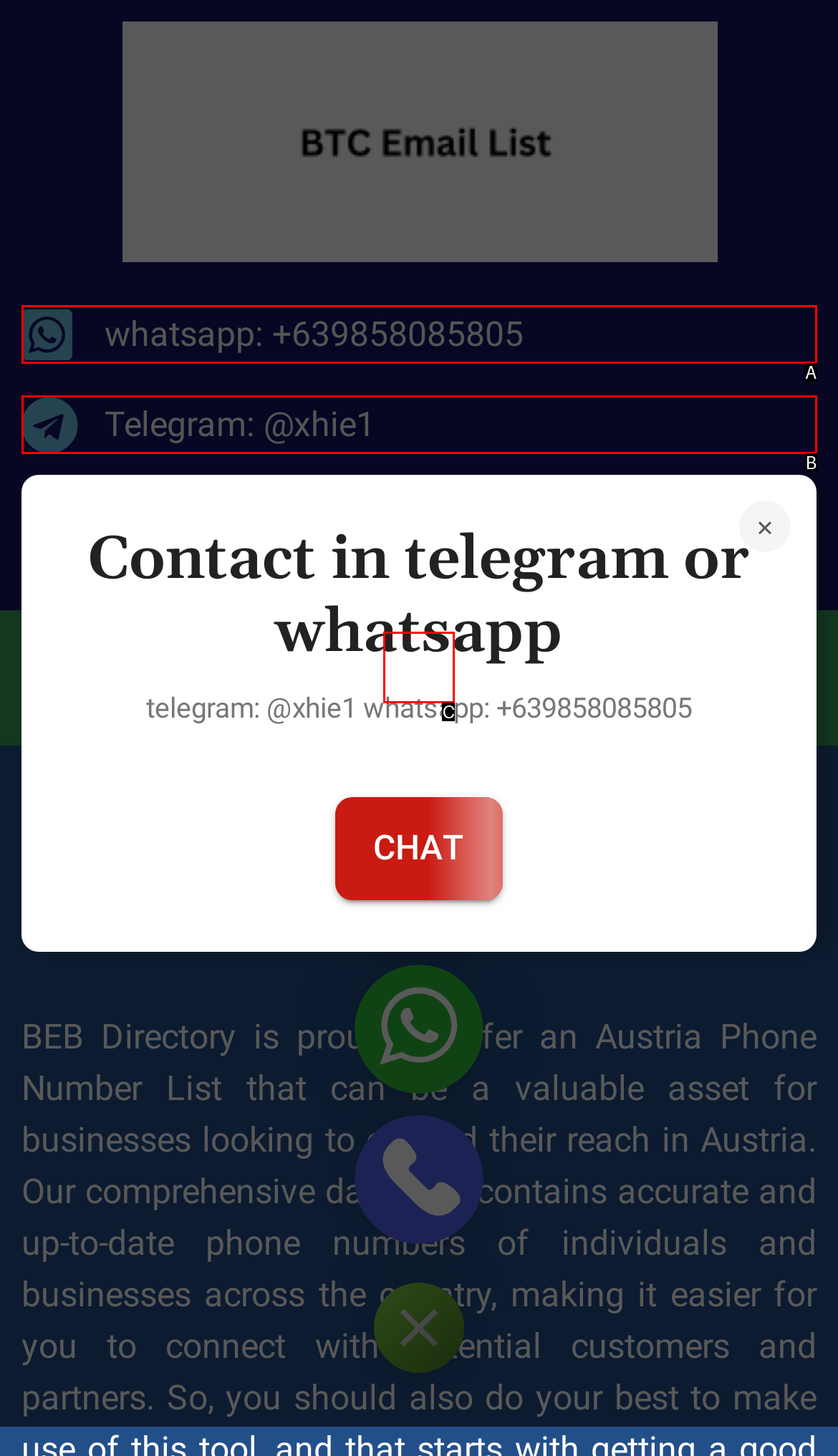Match the HTML element to the given description: Menu
Indicate the option by its letter.

C